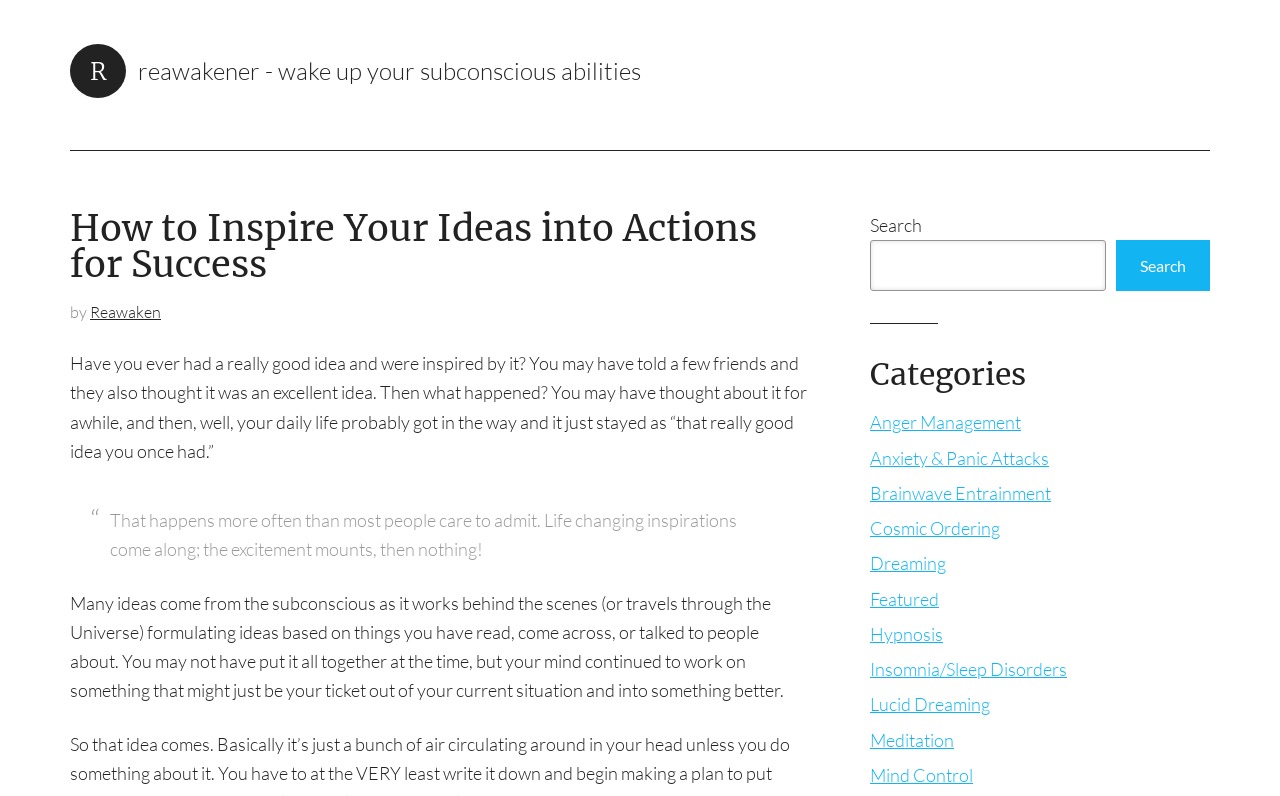Find the bounding box coordinates of the area to click in order to follow the instruction: "Browse the 'Meditation' category".

[0.68, 0.915, 0.745, 0.943]